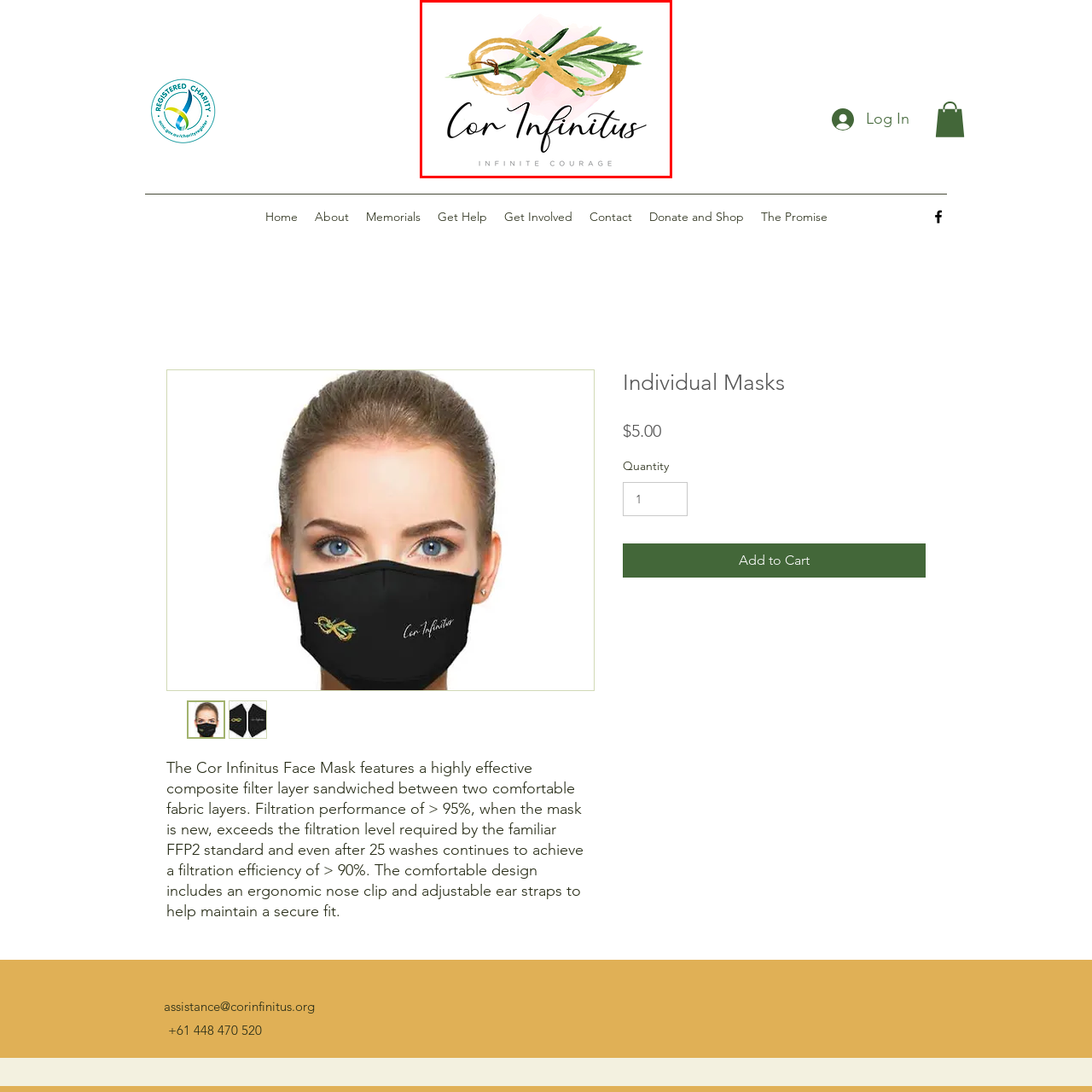Identify the content inside the red box and answer the question using a brief word or phrase: What is the font style of the tagline 'INFINITE COURAGE'?

Bold, clean font